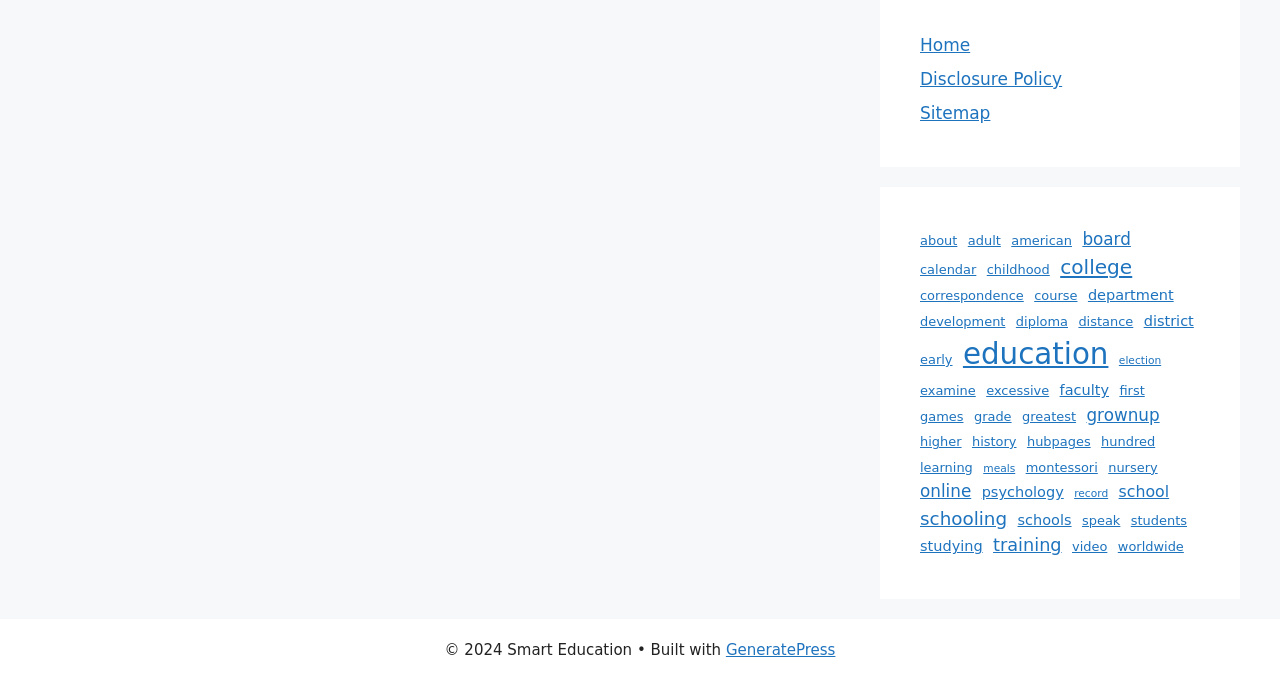How many links are listed under 'schooling'?
Based on the screenshot, provide a one-word or short-phrase response.

7